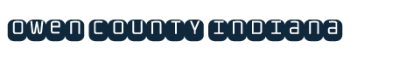What type of font is used for the title?
Analyze the image and provide a thorough answer to the question.

The title 'Owen County Indiana' is styled with a bold, modern font, which is evident from the description of the design balancing aesthetics with readability, making it suitable for a webpage header.